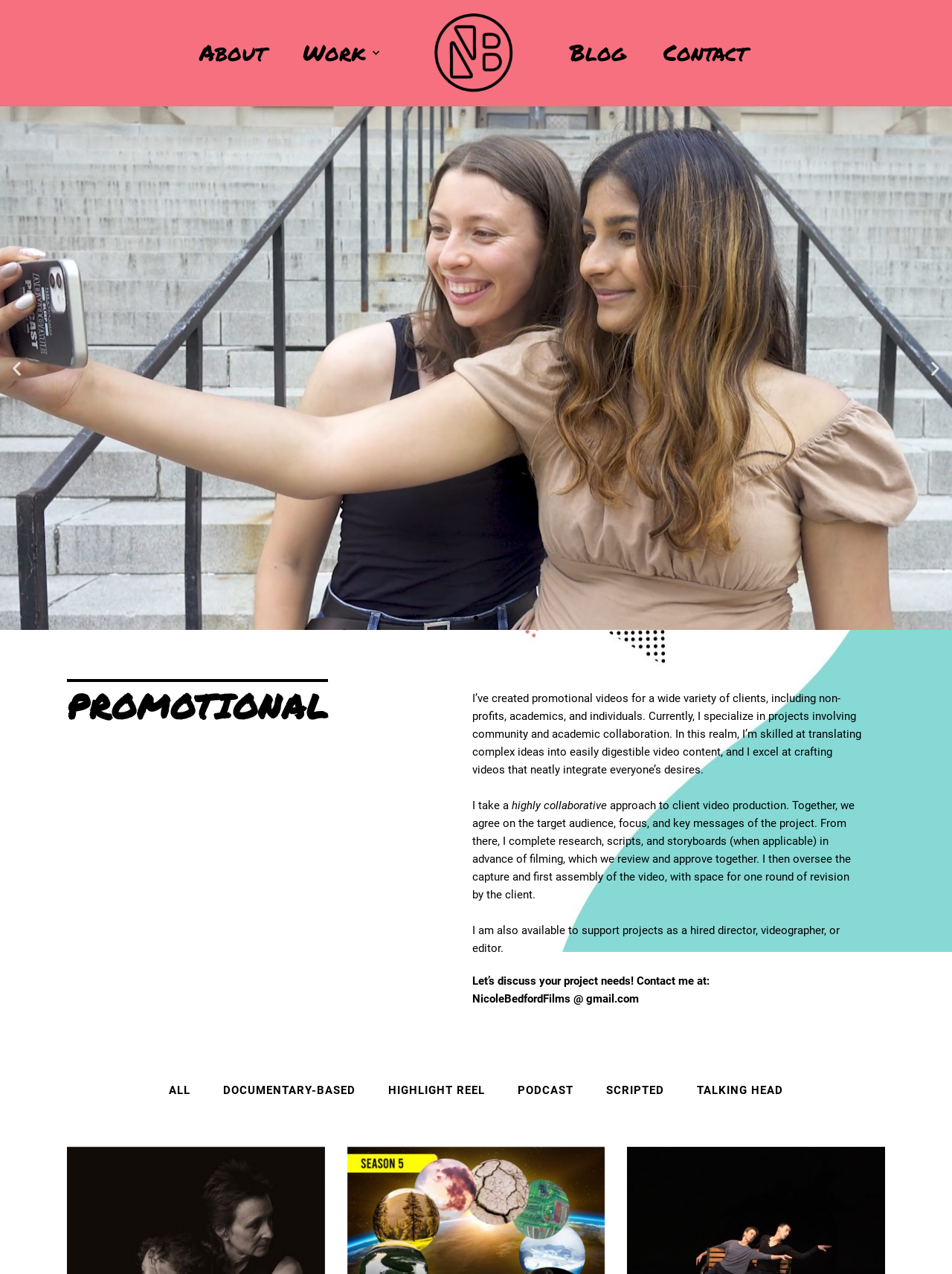What is the purpose of the buttons 'Previous slide' and 'Next slide'?
Please answer the question with a detailed and comprehensive explanation.

The buttons 'Previous slide' and 'Next slide' are likely used to navigate through the slideshow, allowing the user to view the previous or next slide in the sequence.